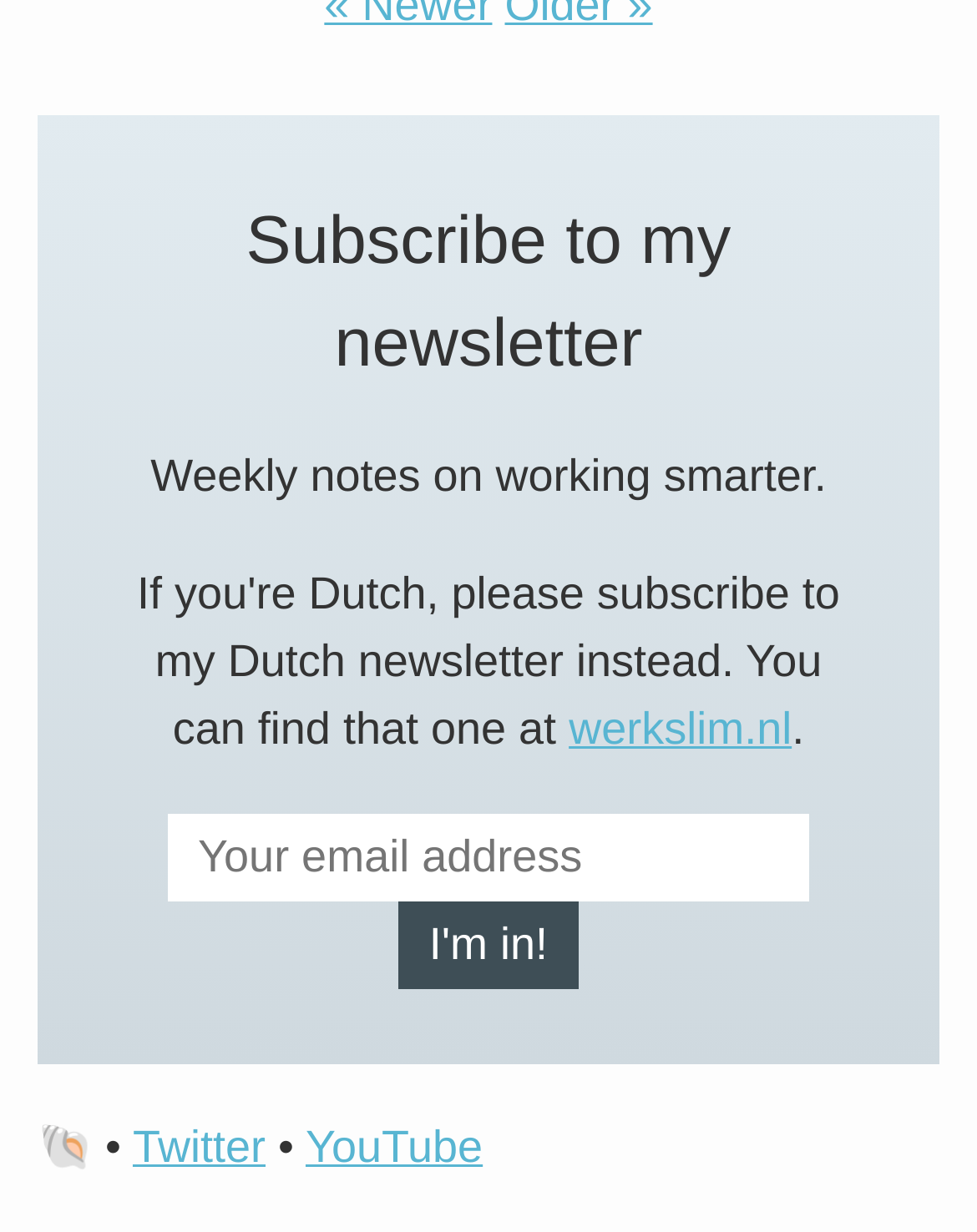Use a single word or phrase to answer the question: 
What is the domain of the author's website?

werkslim.nl